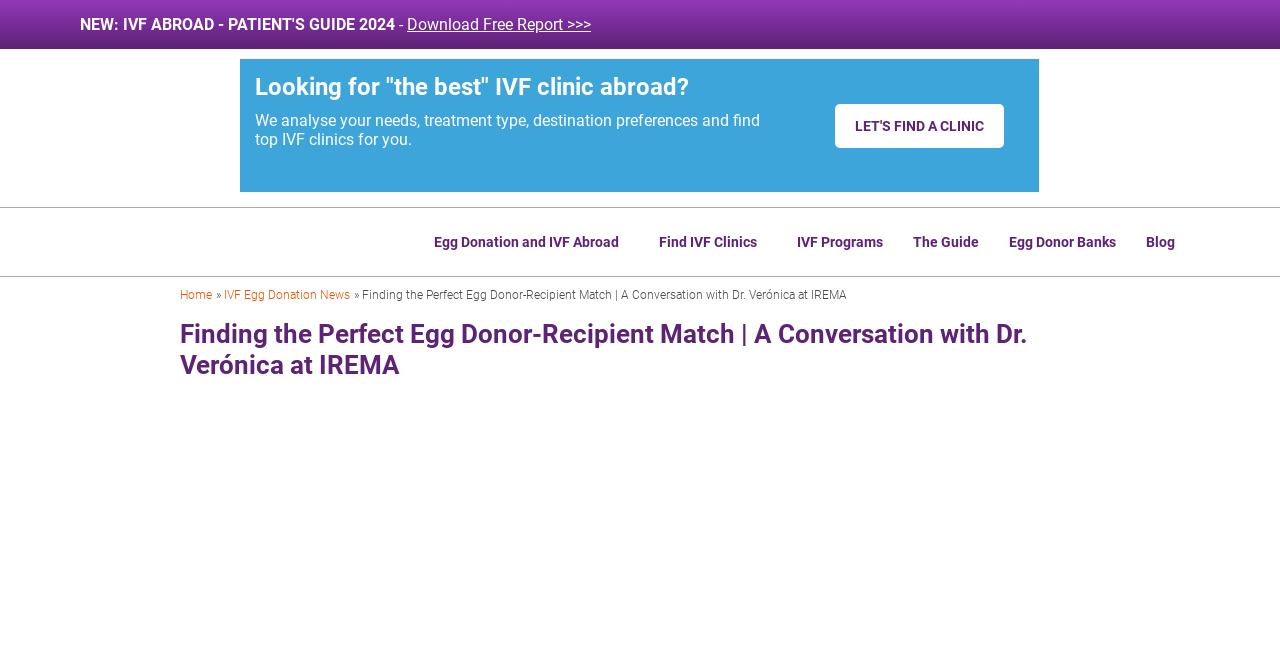Carefully examine the image and provide an in-depth answer to the question: What is the topic of the conversation with Dr. Verónica?

The topic of the conversation with Dr. Verónica is about finding the perfect egg donor-recipient match, as indicated by the heading 'Finding the Perfect Egg Donor-Recipient Match | A Conversation with Dr. Verónica at IREMA'.